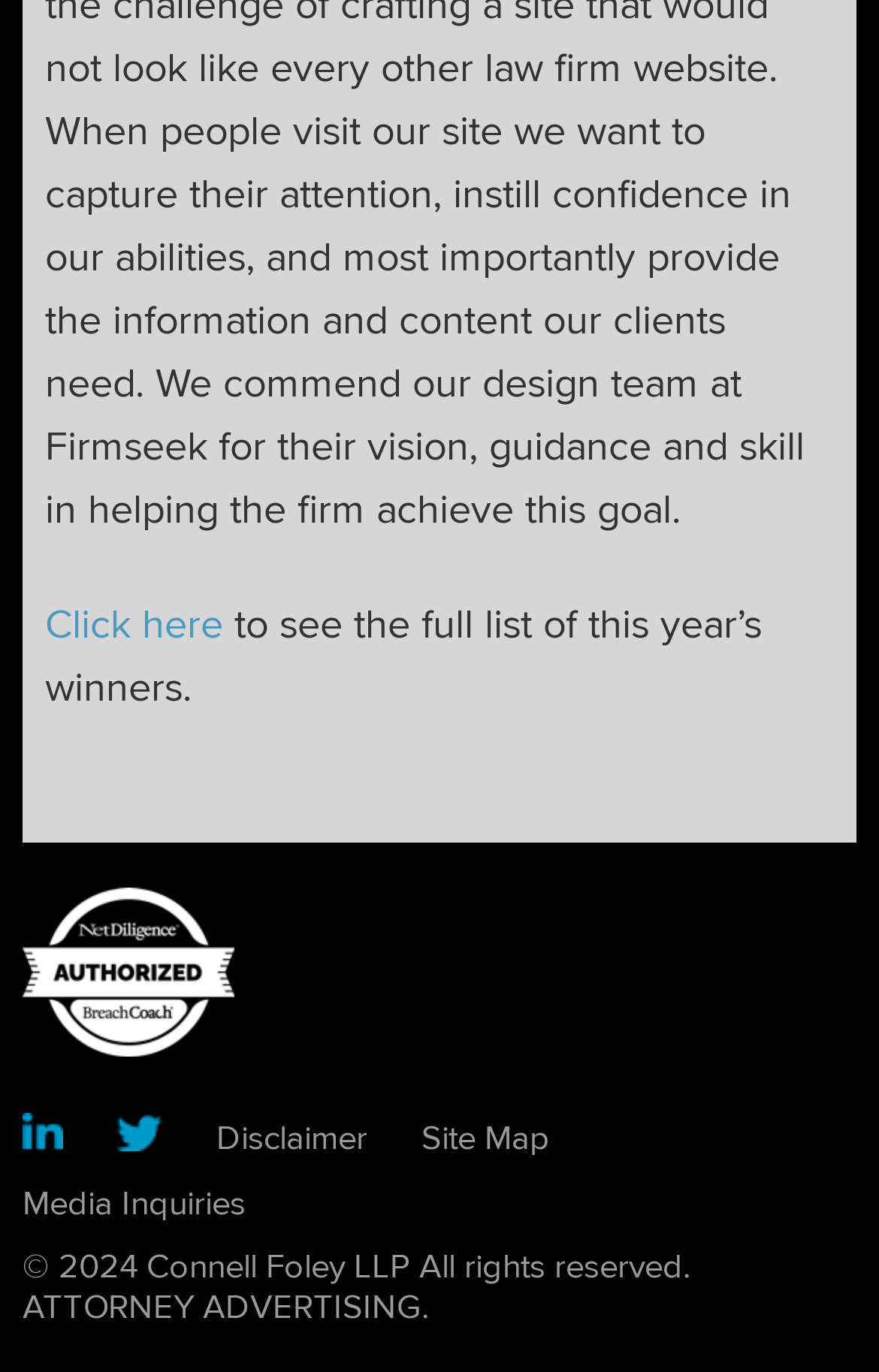Can you give a comprehensive explanation to the question given the content of the image?
How many links are there at the bottom of the webpage?

There are five links at the bottom of the webpage, including 'linkedin', 'twitter', 'Disclaimer', 'Site Map', and 'Media Inquiries'.